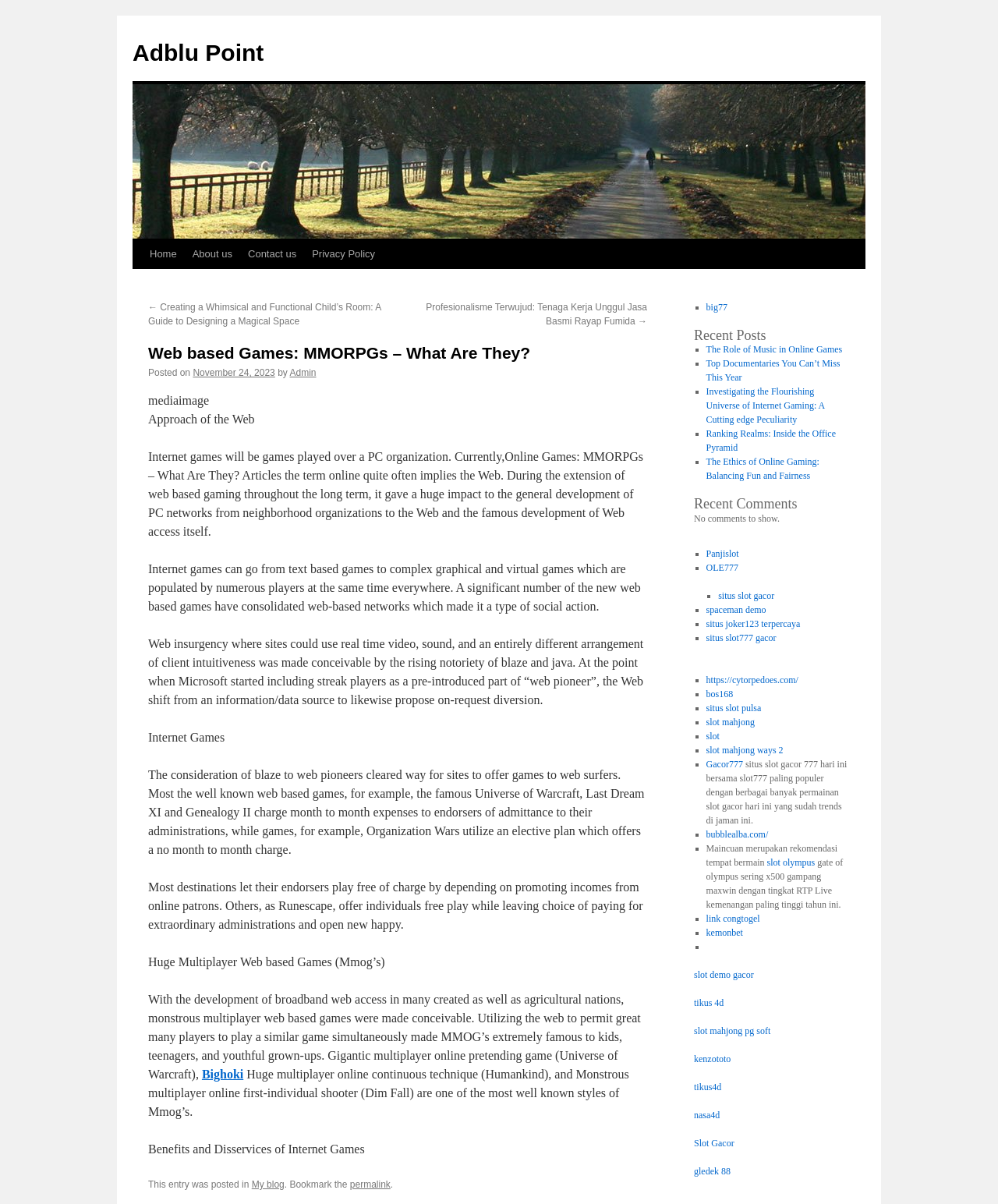Summarize the webpage comprehensively, mentioning all visible components.

This webpage is about online games, specifically MMORPGs (Massively Multiplayer Online Role-Playing Games). The page has a header section with a logo and a navigation menu with links to "Home", "About us", "Contact us", and "Privacy Policy". Below the header, there is a section with two links to previous and next articles.

The main content of the page is divided into several sections. The first section has a heading "Web based Games: MMORPGs – What Are They?" and provides an introduction to online games and MMORPGs. The text explains how online games have evolved over time, from simple text-based games to complex graphical and virtual games with social interactions.

The next section discusses the benefits and drawbacks of online games. The text is divided into several paragraphs, each discussing a different aspect of online games, such as their impact on social interactions, their potential for addiction, and their benefits for players.

The page also has a sidebar on the right-hand side, which lists recent posts, recent comments, and a list of links to other websites. The recent posts section lists several article titles, including "The Role of Music in Online Games" and "Ranking Realms: Inside the Office Pyramid". The recent comments section is empty, with a message saying "No comments to show." The list of links to other websites is quite long, with over 20 links to various websites, including online gaming platforms and blogs.

At the bottom of the page, there is a section with a heading "Recent Comments" and a list of links to other websites, similar to the sidebar.